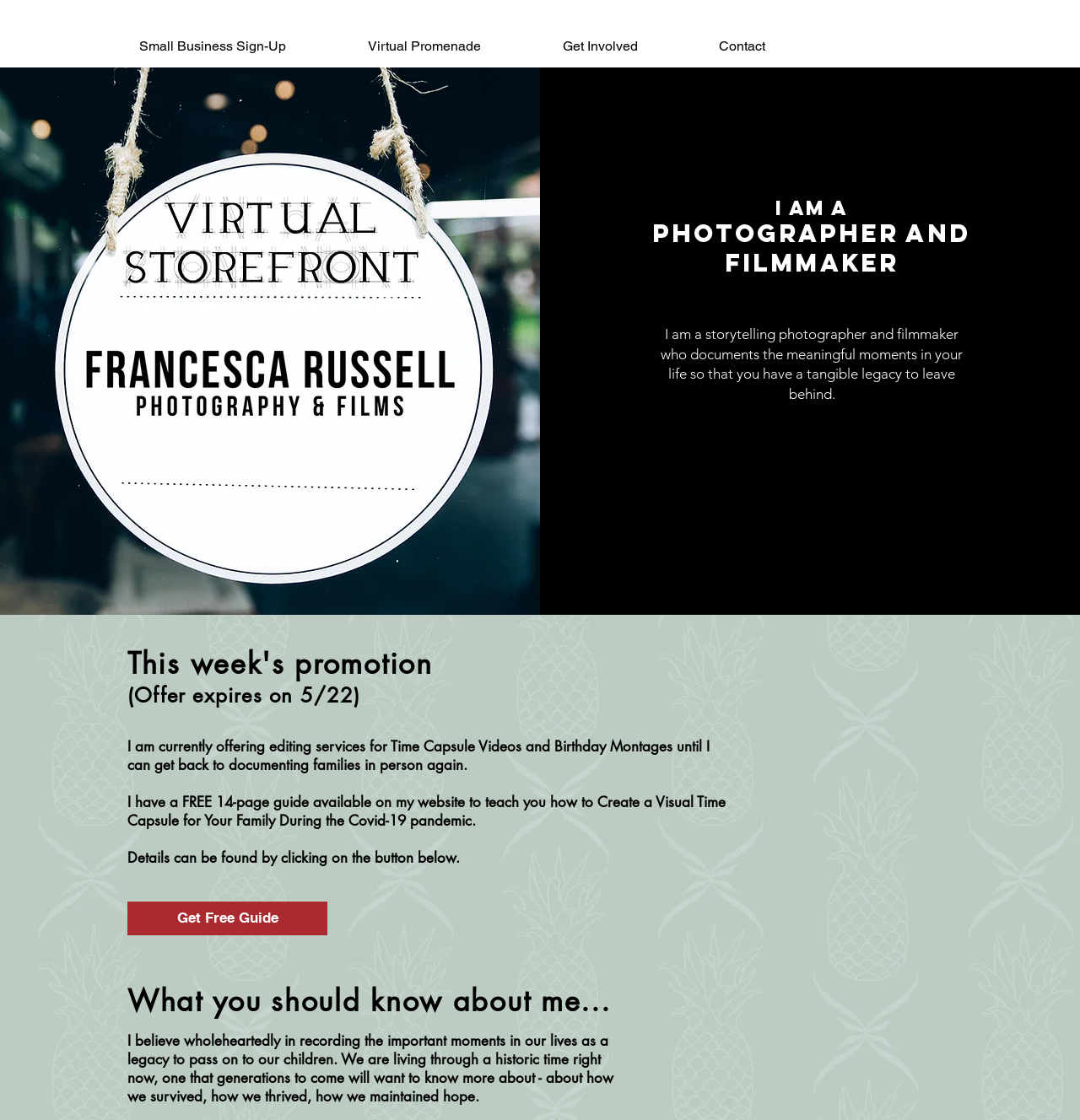What is the purpose of the 'Get Free Guide' button?
Kindly offer a comprehensive and detailed response to the question.

The webpage mentions that Francesca Russell has a FREE 14-page guide available on her website to teach people how to Create a Visual Time Capsule for Their Family During the Covid-19 pandemic, and the 'Get Free Guide' button is likely used to access this guide.